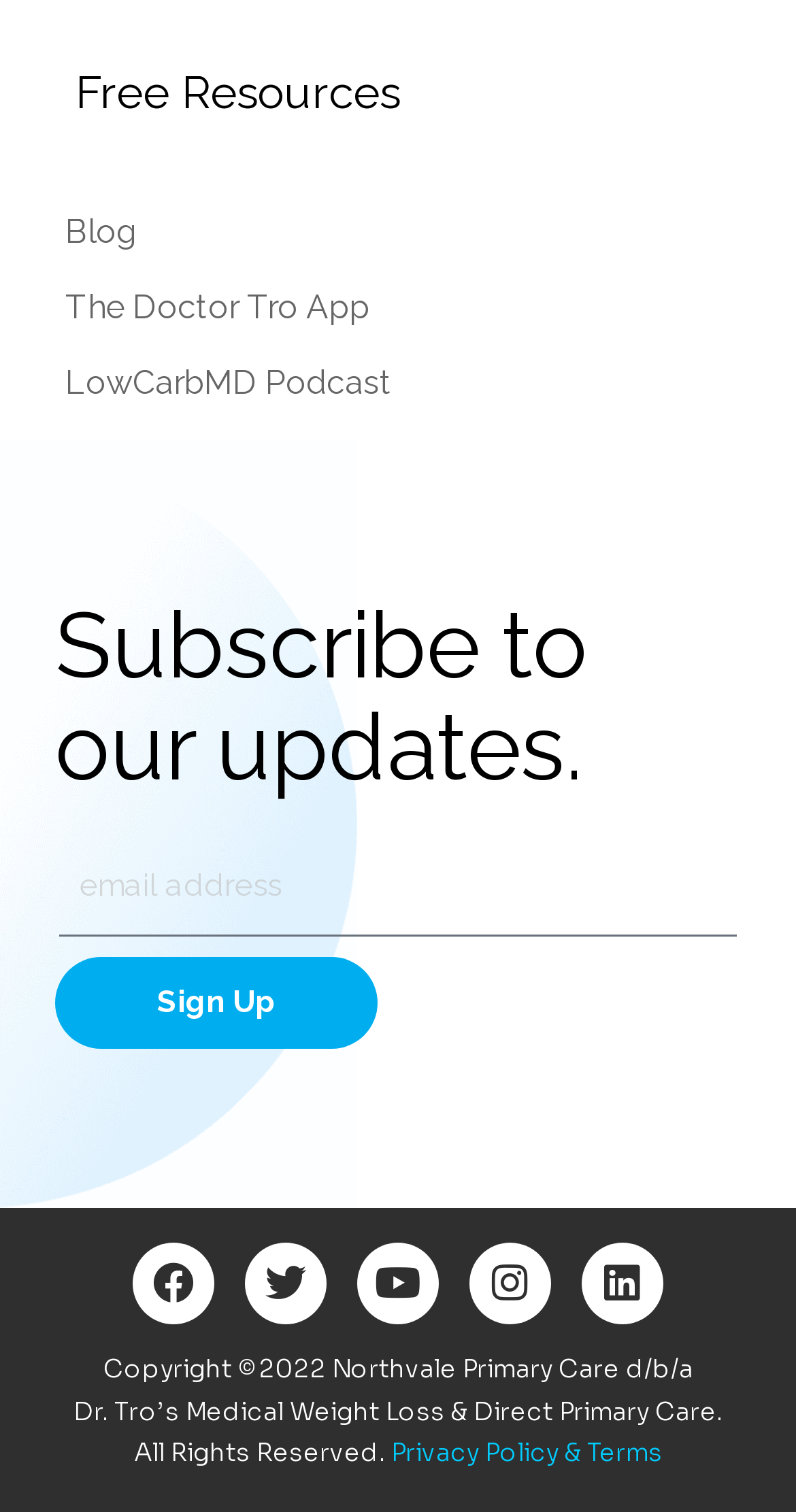What is the purpose of the textbox on the page?
Give a one-word or short-phrase answer derived from the screenshot.

Enter email address